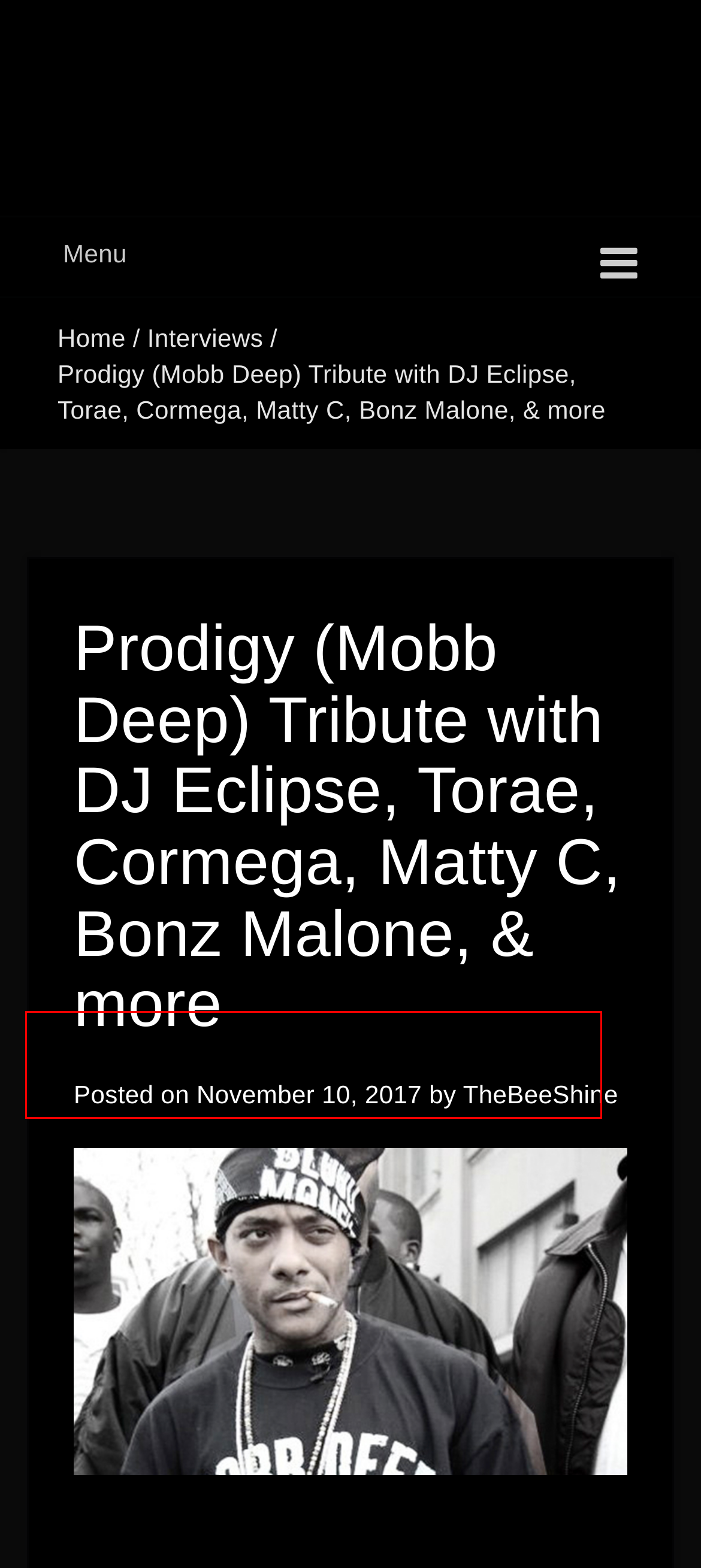Analyze the screenshot of a webpage featuring a red rectangle around an element. Pick the description that best fits the new webpage after interacting with the element inside the red bounding box. Here are the candidates:
A. Playlists | Rap Is Outta Control
B. Interviews | Rap Is Outta Control
C. News | Rap Is Outta Control
D. Freestyles | Rap Is Outta Control
E. Tour Dates | Rap Is Outta Control
F. Home | Rap Is Outta Control
G. About | Rap Is Outta Control
H. TheBeeShine, Author at

E